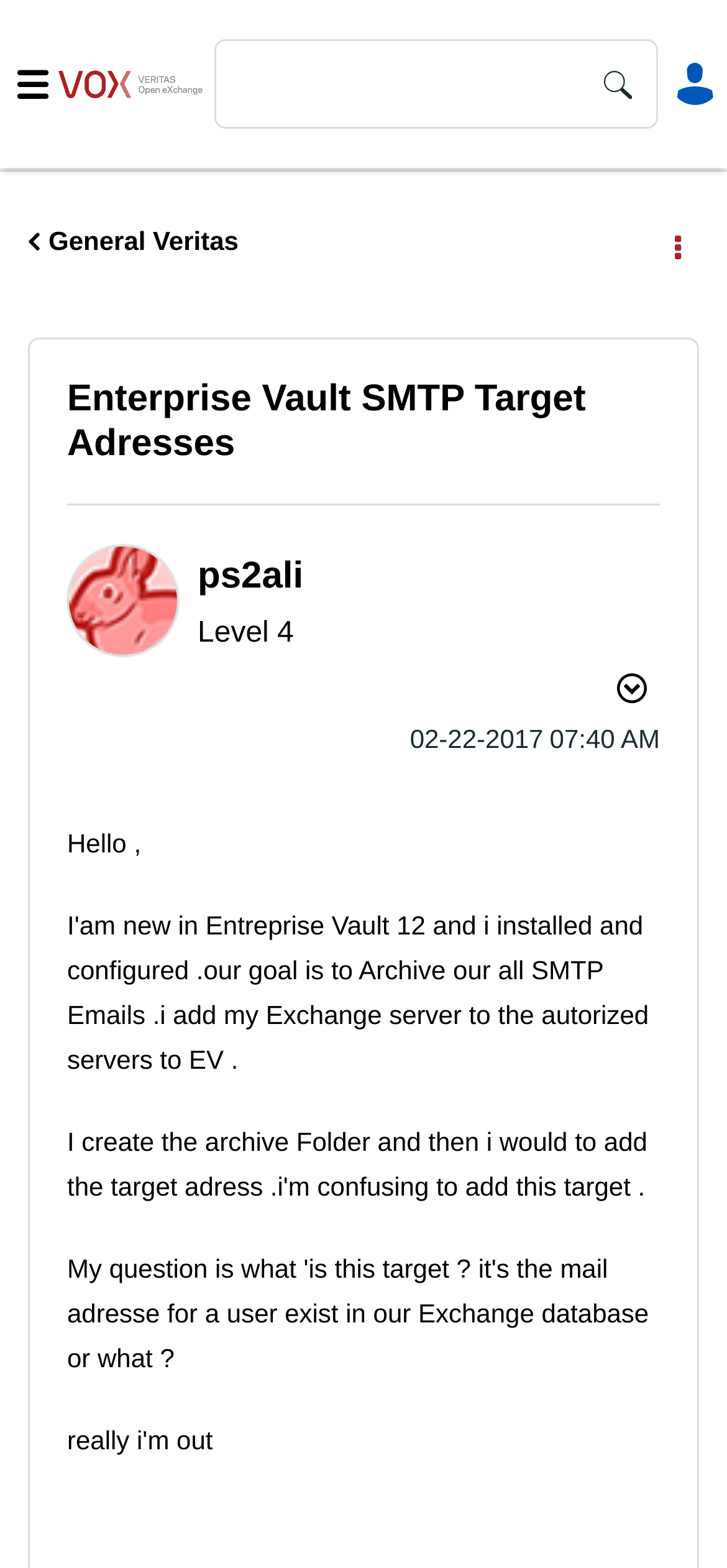What is the name of the current user?
Please provide a comprehensive answer based on the visual information in the image.

I found the username 'ps2ali' by looking at the image and link next to it, which says 'View Profile of ps2ali'. This suggests that ps2ali is the current user.